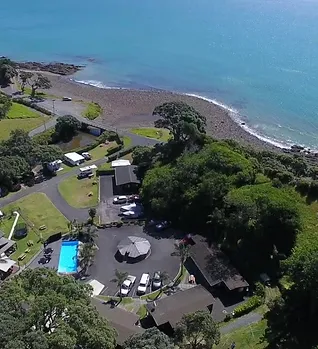Based on the image, please respond to the question with as much detail as possible:
What is the location of Amodeo Bay?

According to the caption, Amodeo Bay is located 'just across the road from the picturesque Hauraki Gulf', indicating its proximity to the Hauraki Gulf.